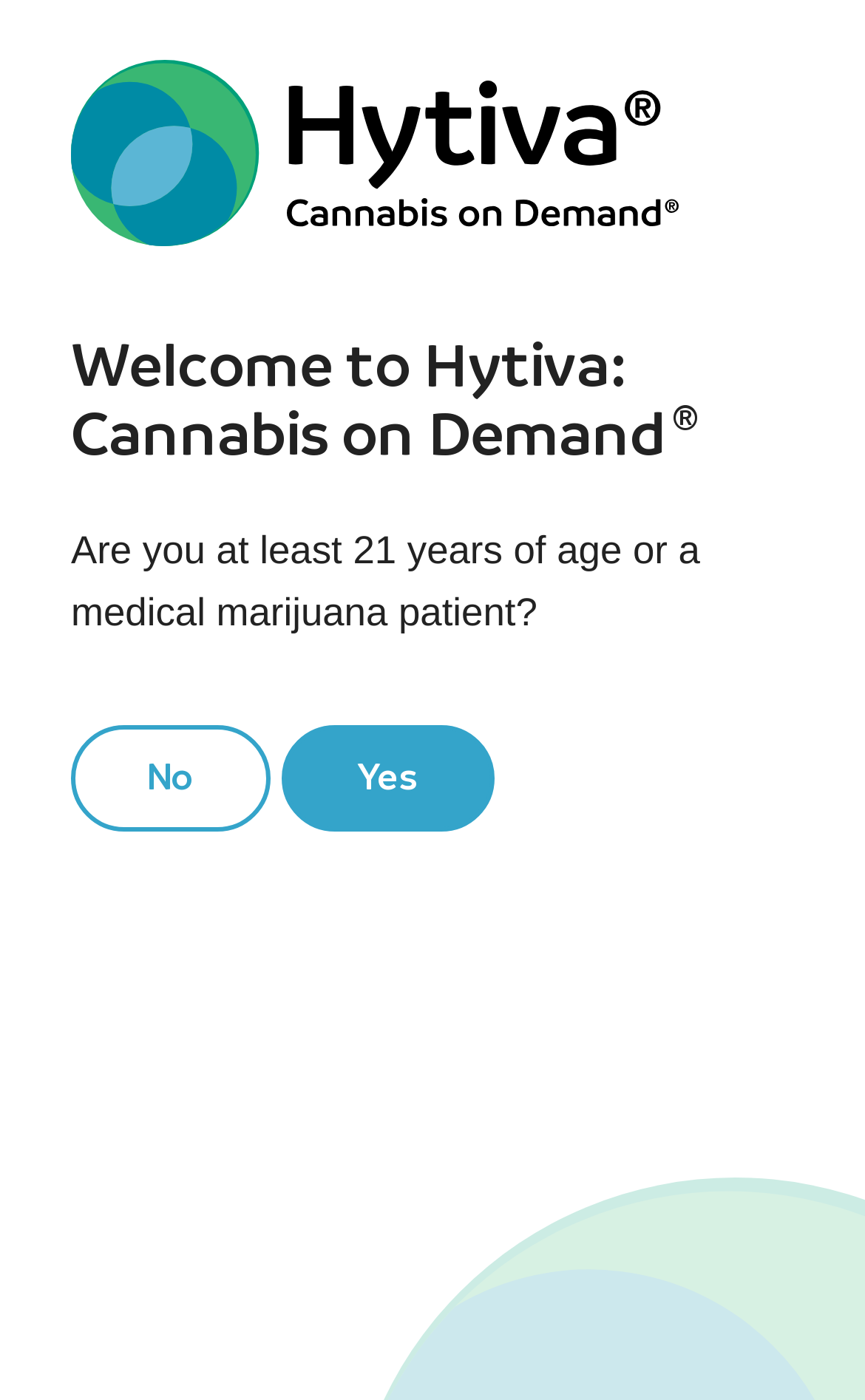Respond to the question below with a single word or phrase: How many buttons are there below the age requirement question?

2